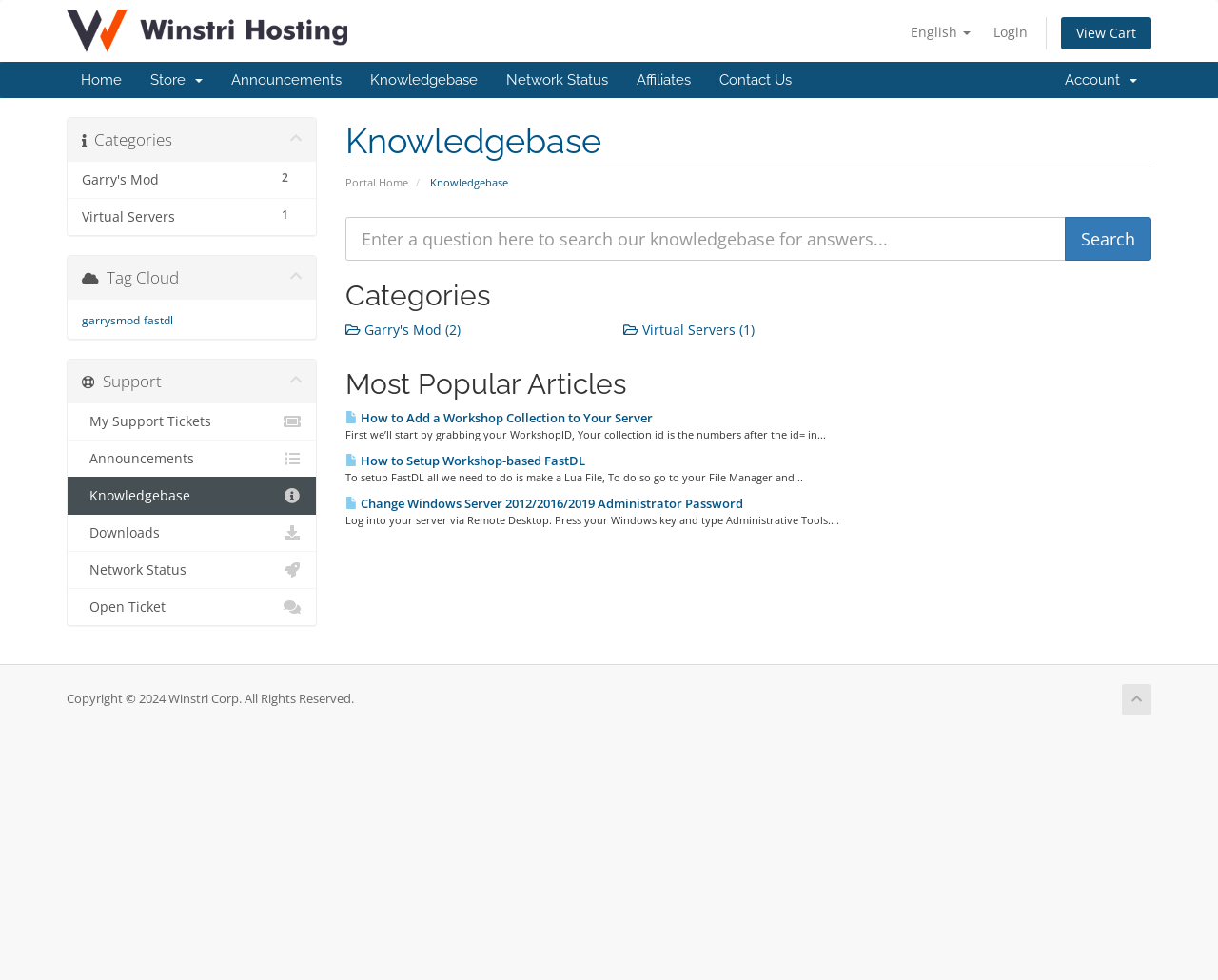Determine the bounding box coordinates of the UI element described below. Use the format (top-left x, top-left y, bottom-right x, bottom-right y) with floating point numbers between 0 and 1: Portal Home

[0.283, 0.178, 0.335, 0.193]